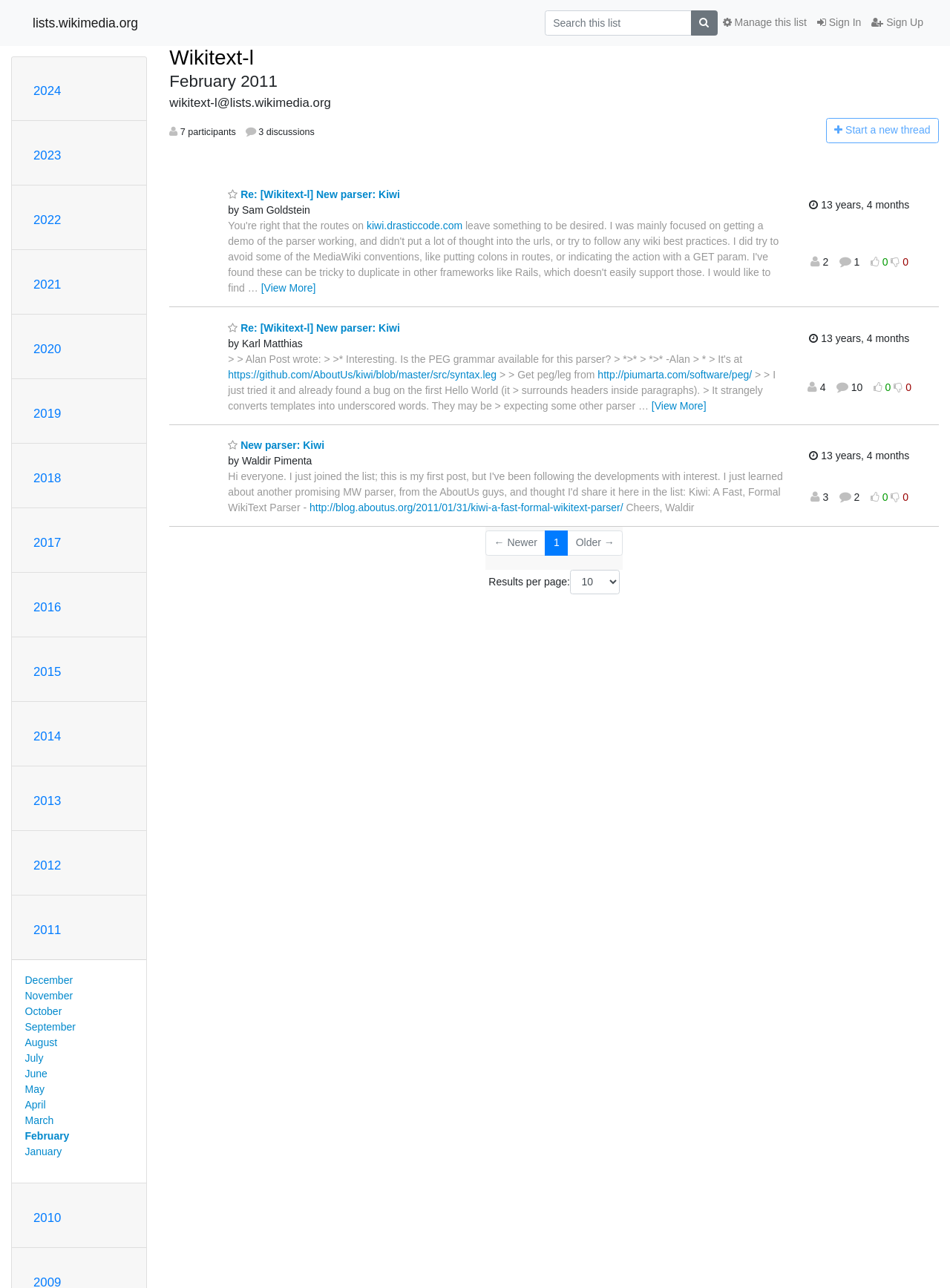Identify the bounding box coordinates of the section to be clicked to complete the task described by the following instruction: "View more of the thread". The coordinates should be four float numbers between 0 and 1, formatted as [left, top, right, bottom].

[0.275, 0.219, 0.332, 0.228]